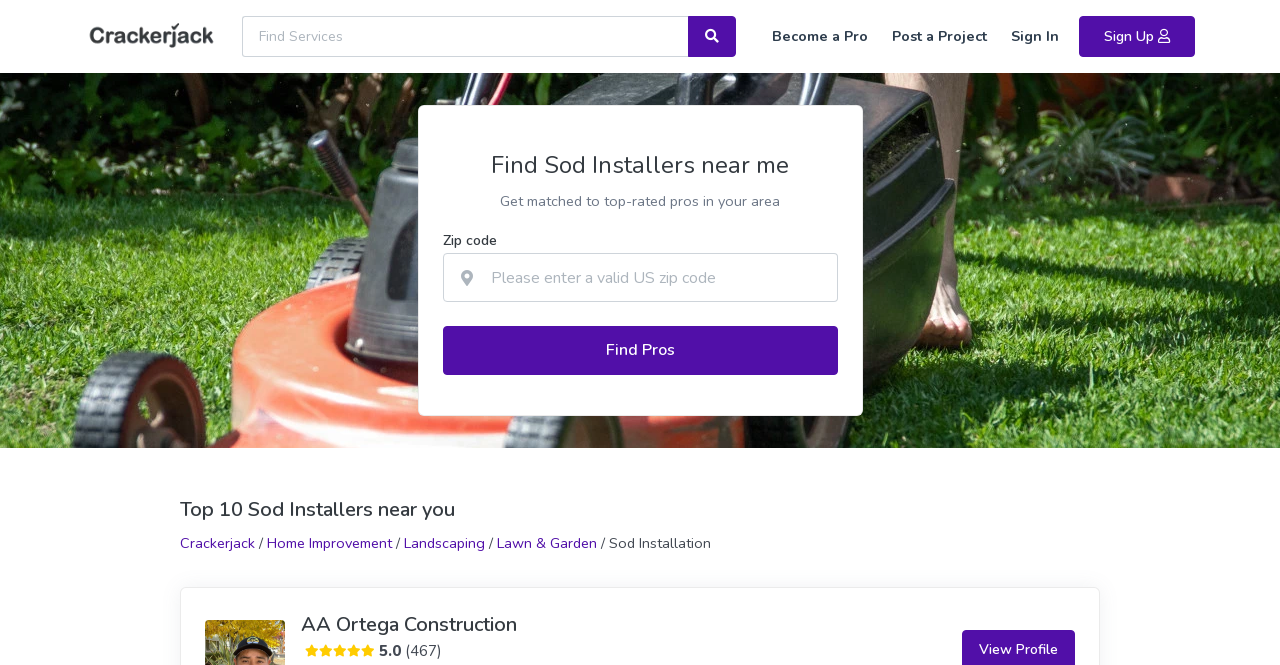Kindly determine the bounding box coordinates for the clickable area to achieve the given instruction: "Click the 'Find Pros' button".

[0.346, 0.49, 0.654, 0.564]